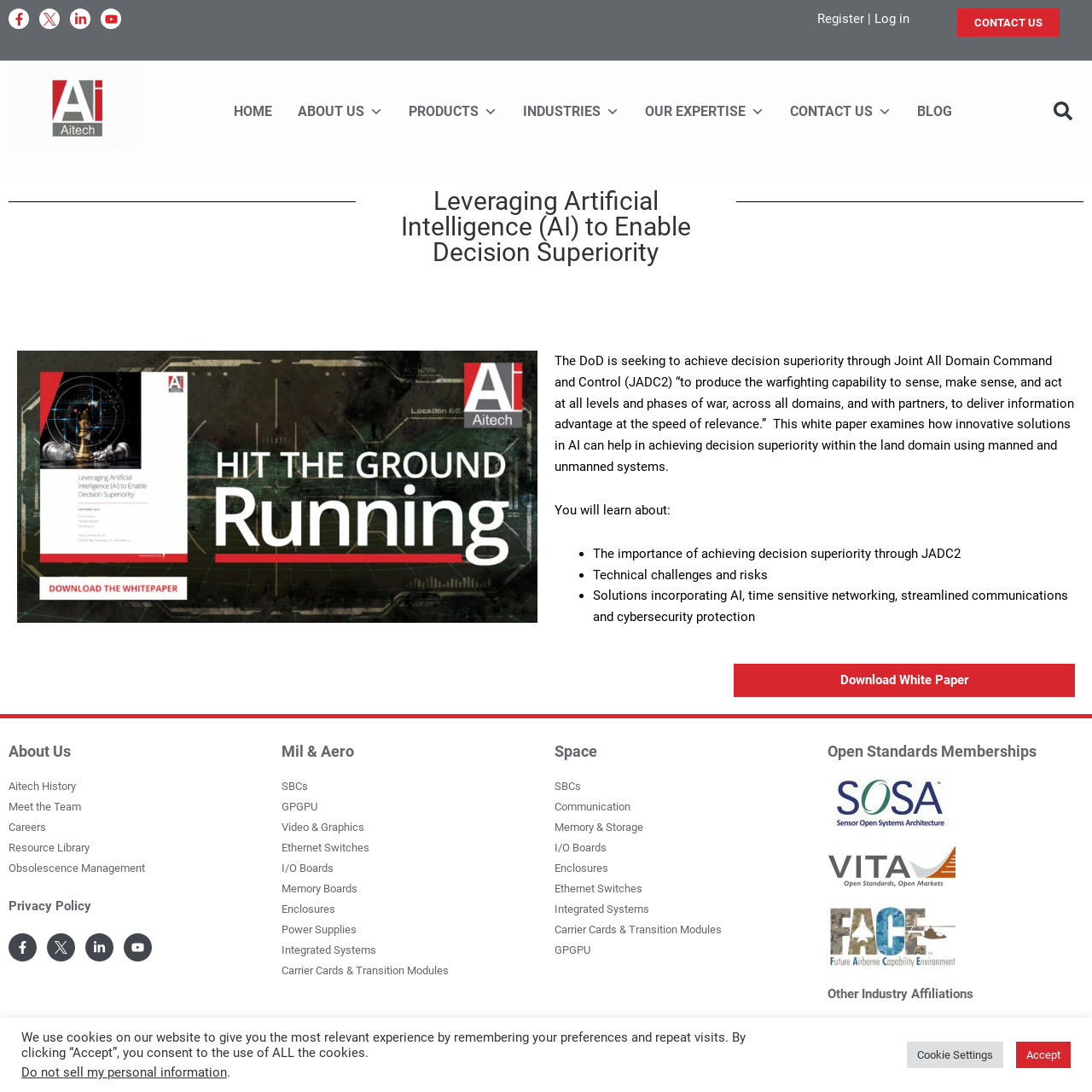Give a succinct answer to this question in a single word or phrase: 
How many social media links are there?

4